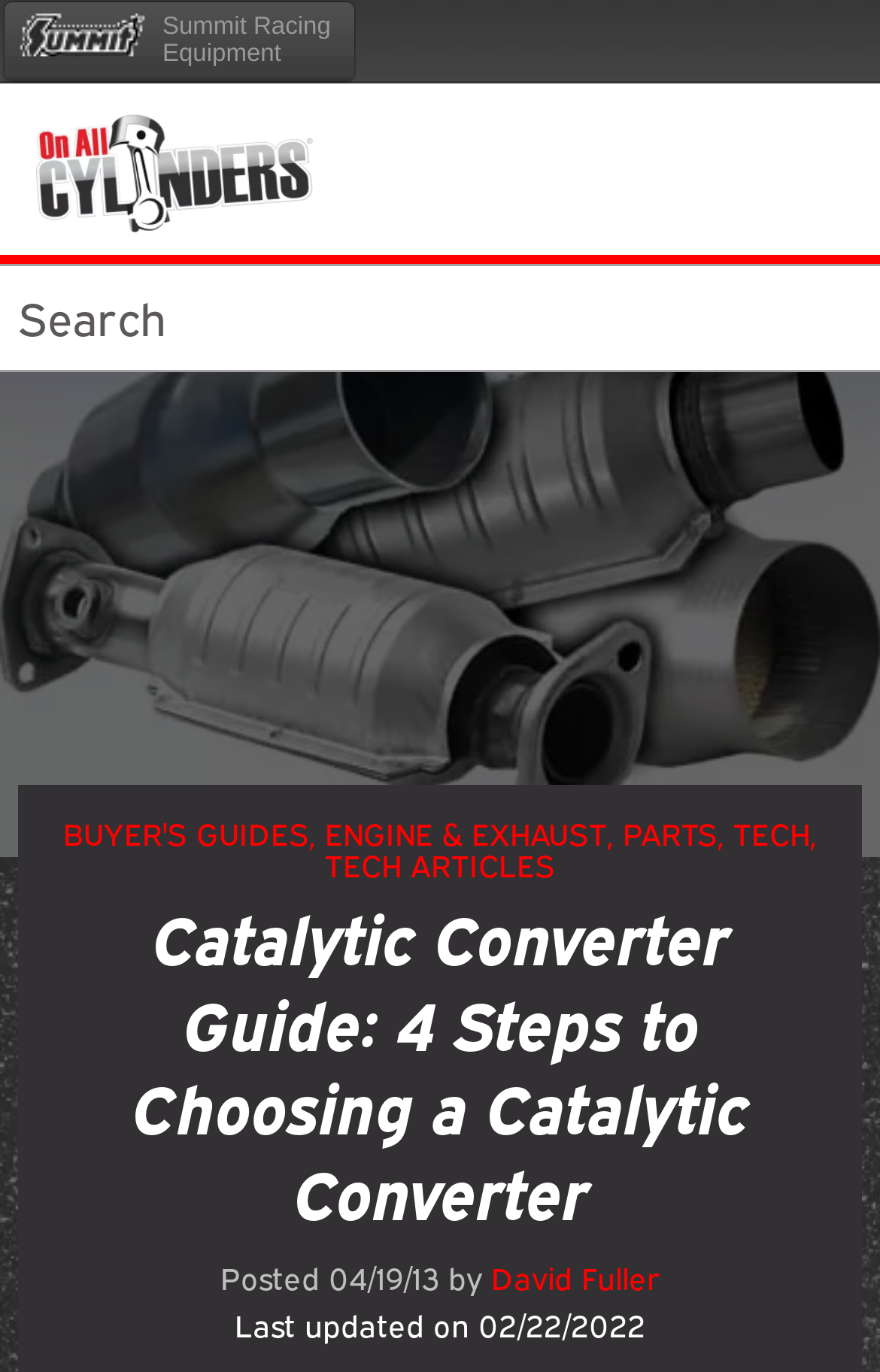Indicate the bounding box coordinates of the clickable region to achieve the following instruction: "Click the OnAllCylinders Blog logo."

[0.041, 0.077, 0.355, 0.169]